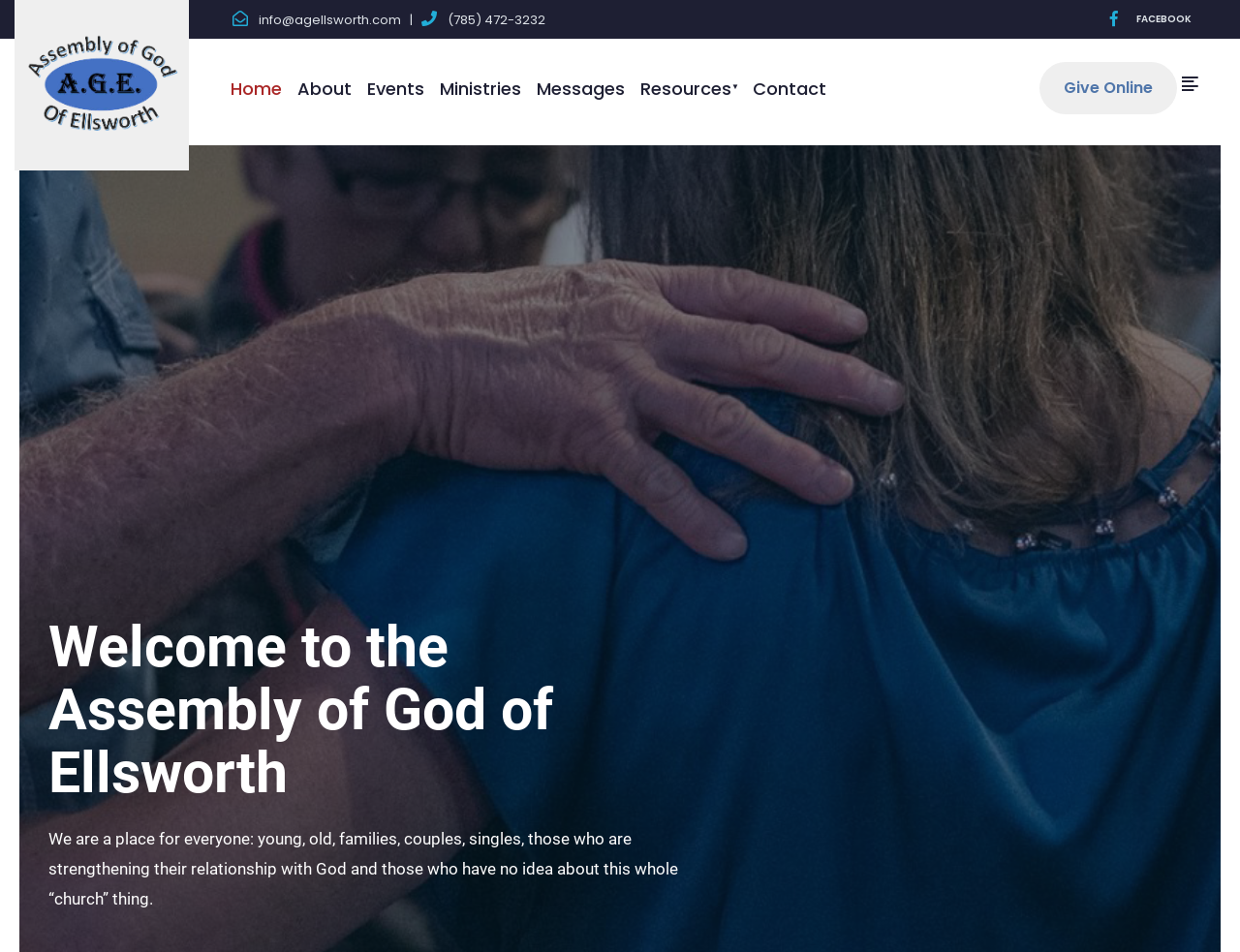What social media platform is linked on the webpage?
Provide an in-depth and detailed explanation in response to the question.

I found the social media link by looking at the top-right section of the webpage, where the links are displayed. The link is an icon with the text 'FACEBOOK'.